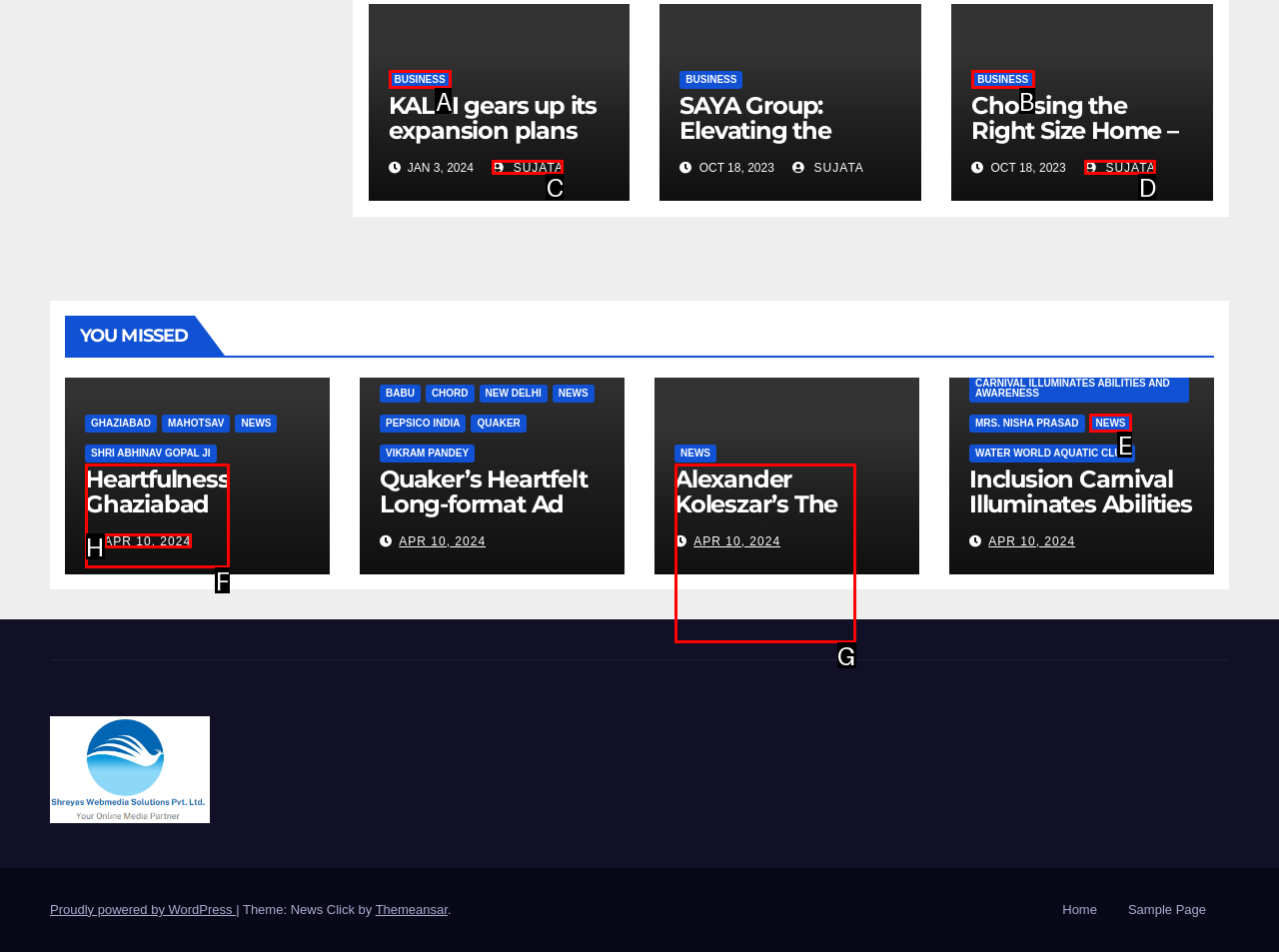Find the HTML element to click in order to complete this task: Click the logo
Answer with the letter of the correct option.

None